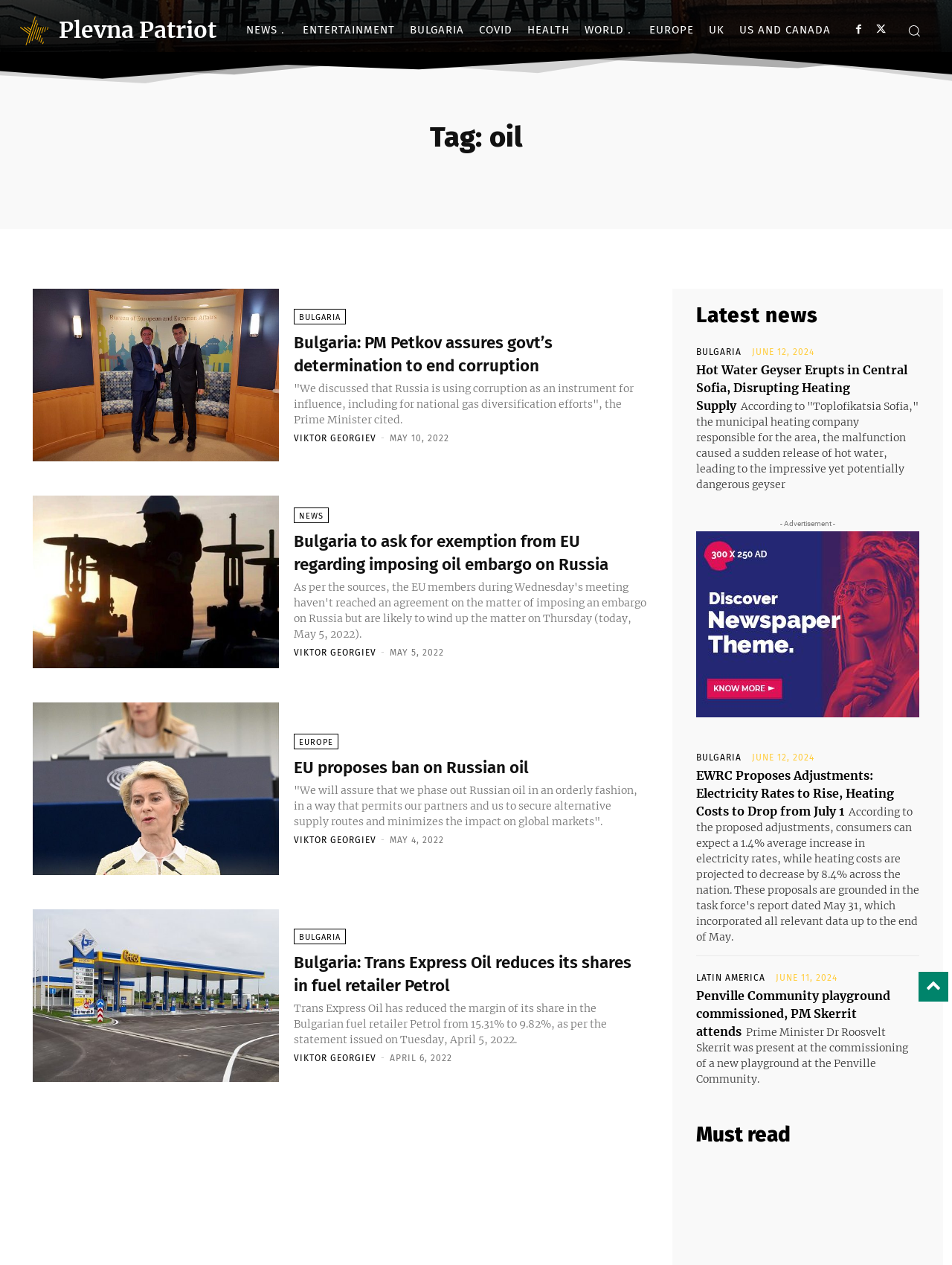What is the position of the search button?
Based on the image content, provide your answer in one word or a short phrase.

Top right